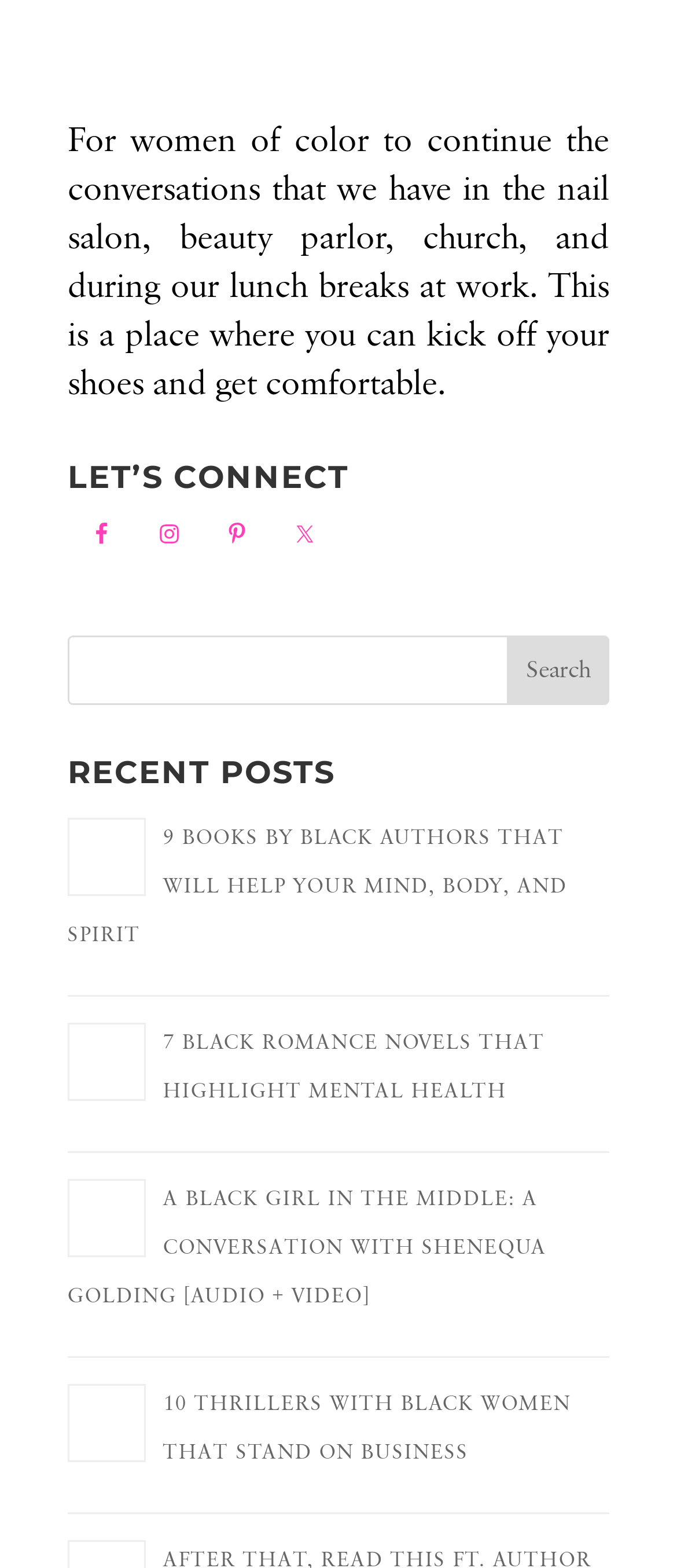Please provide the bounding box coordinates for the UI element as described: "Instagram". The coordinates must be four floats between 0 and 1, represented as [left, top, right, bottom].

[0.215, 0.326, 0.285, 0.356]